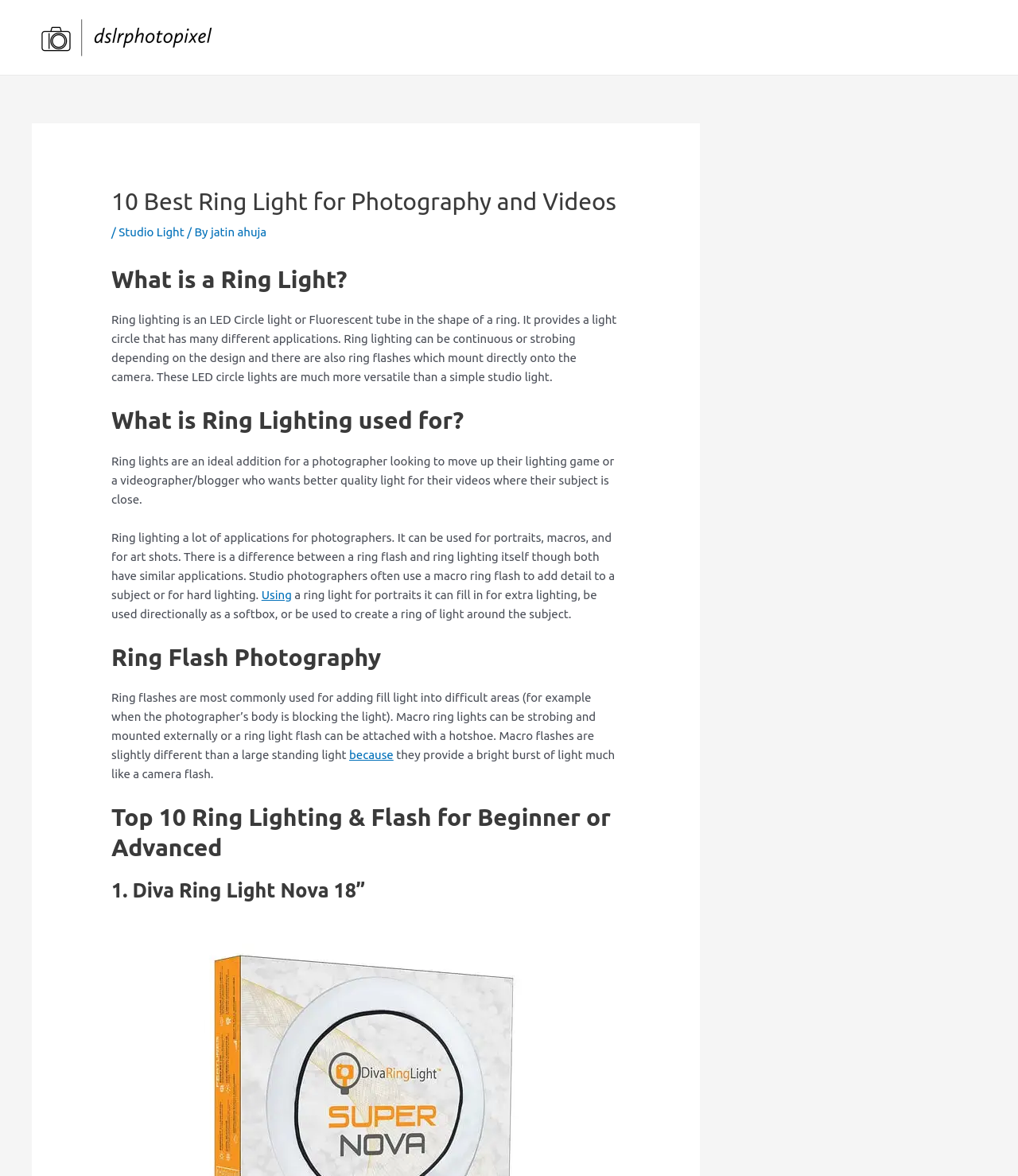Please reply to the following question with a single word or a short phrase:
What is the difference between a ring flash and ring lighting?

Ring flash is for adding fill light